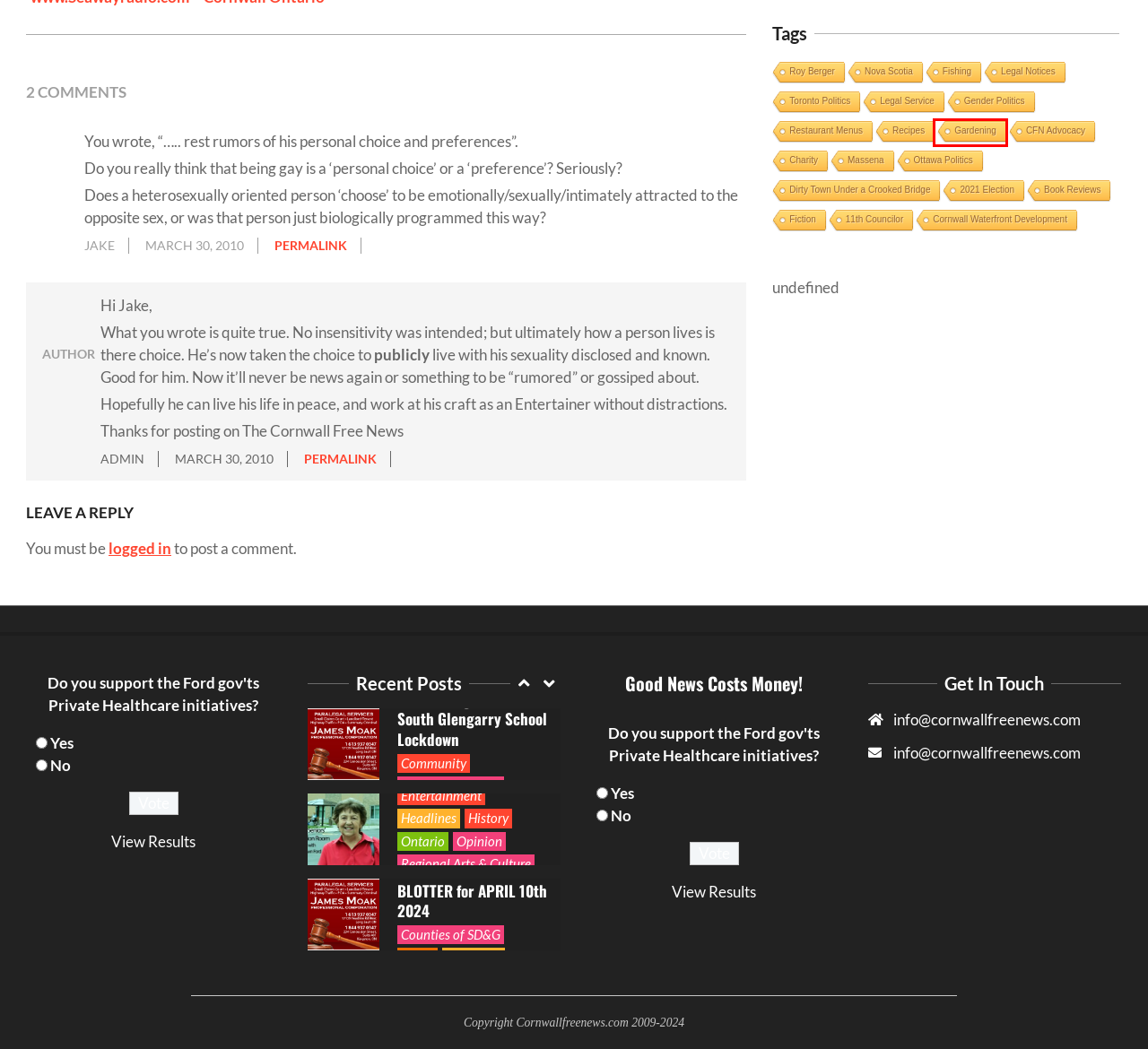You have a screenshot of a webpage, and a red bounding box highlights an element. Select the webpage description that best fits the new page after clicking the element within the bounding box. Options are:
A. Crime – The Cornwall Free News
B. 2021 Election – The Cornwall Free News
C. Roy Berger – The Cornwall Free News
D. Toronto Politics – The Cornwall Free News
E. Seniors Situation Room by Dawn Ford CAROSEL – The Cornwall Free News
F. Gardening – The Cornwall Free News
G. Ontario – The Cornwall Free News
H. Cornwall – The Cornwall Free News

F